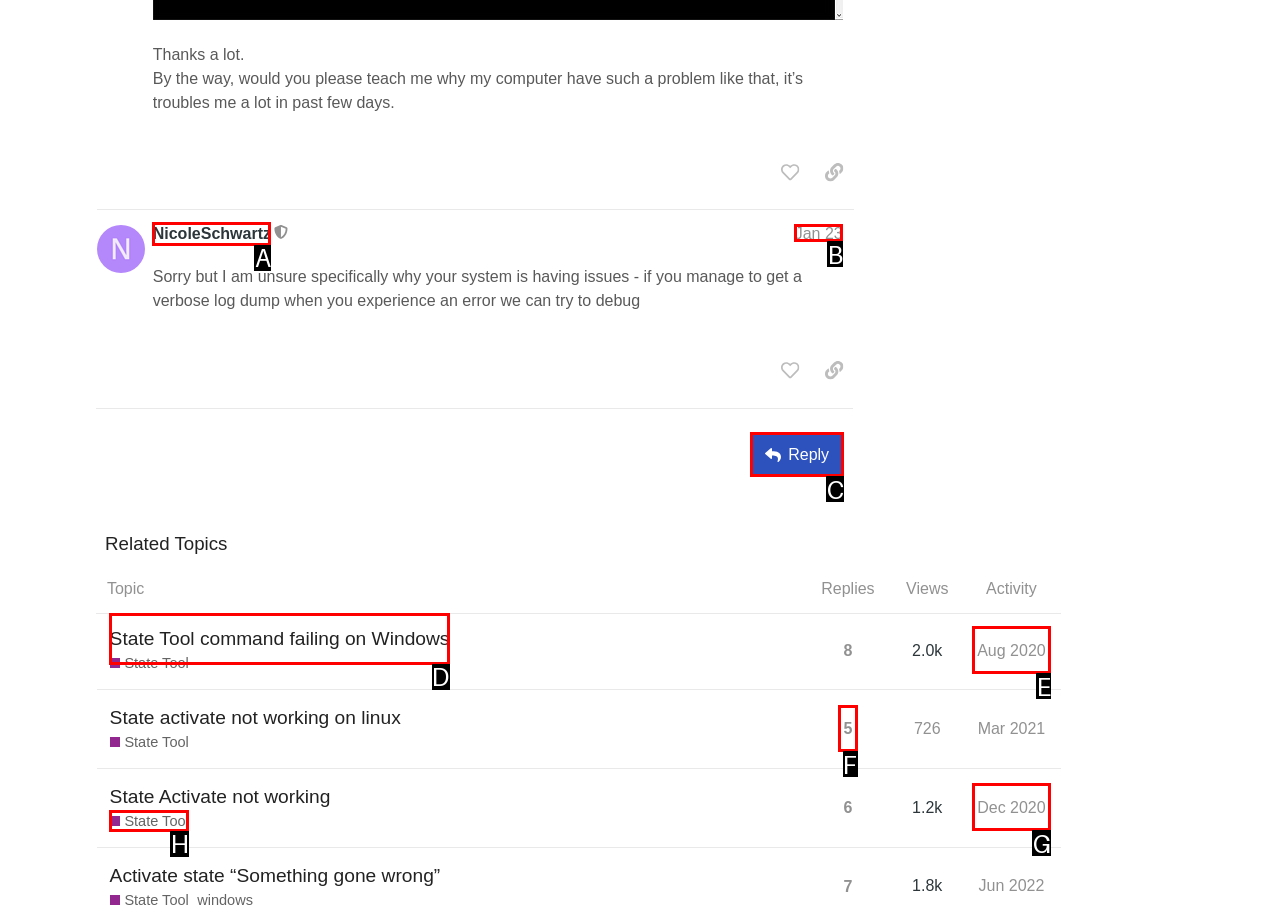Which letter corresponds to the correct option to complete the task: Reply to the post?
Answer with the letter of the chosen UI element.

C